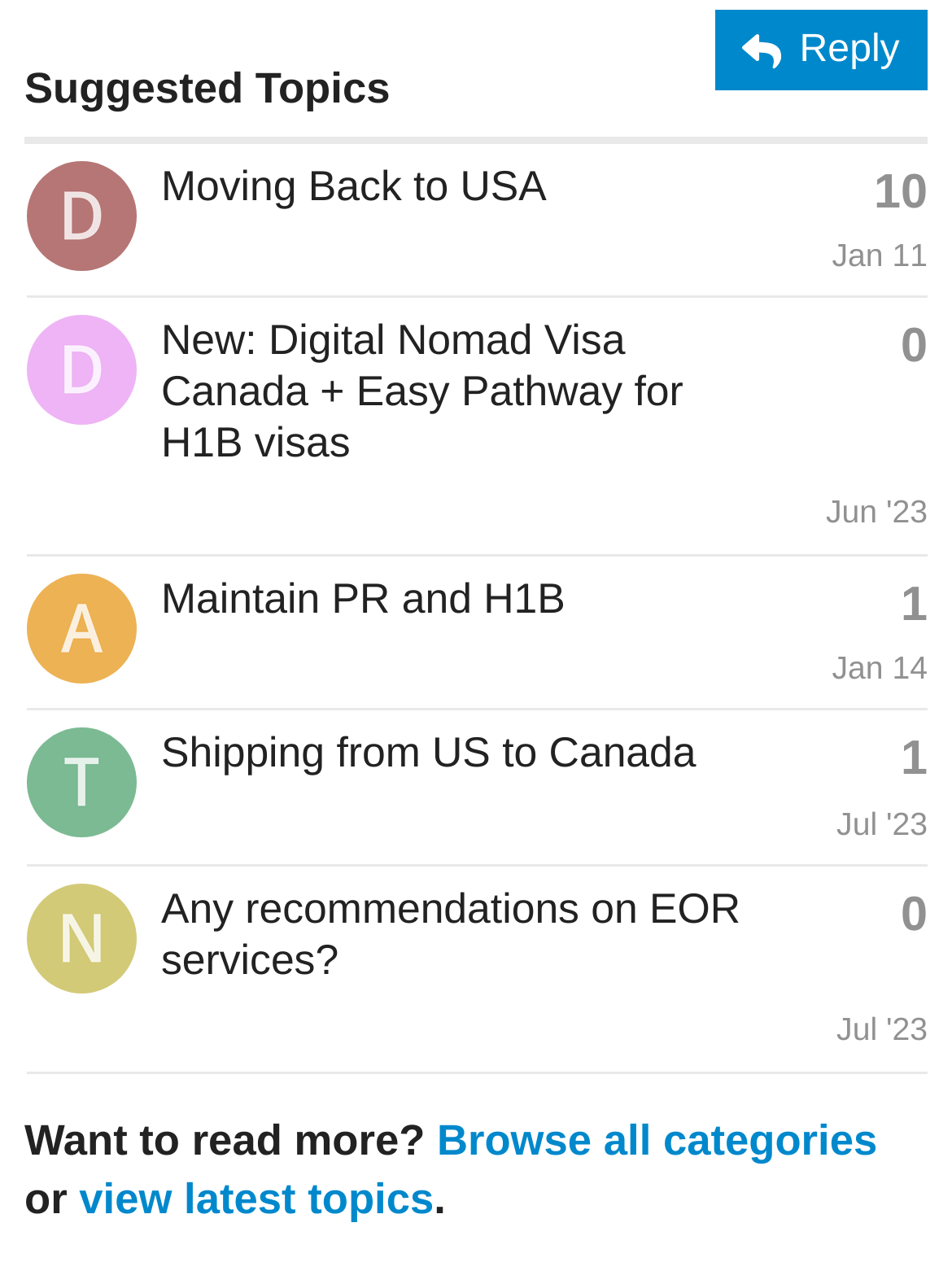Select the bounding box coordinates of the element I need to click to carry out the following instruction: "Browse all categories".

[0.459, 0.868, 0.922, 0.906]